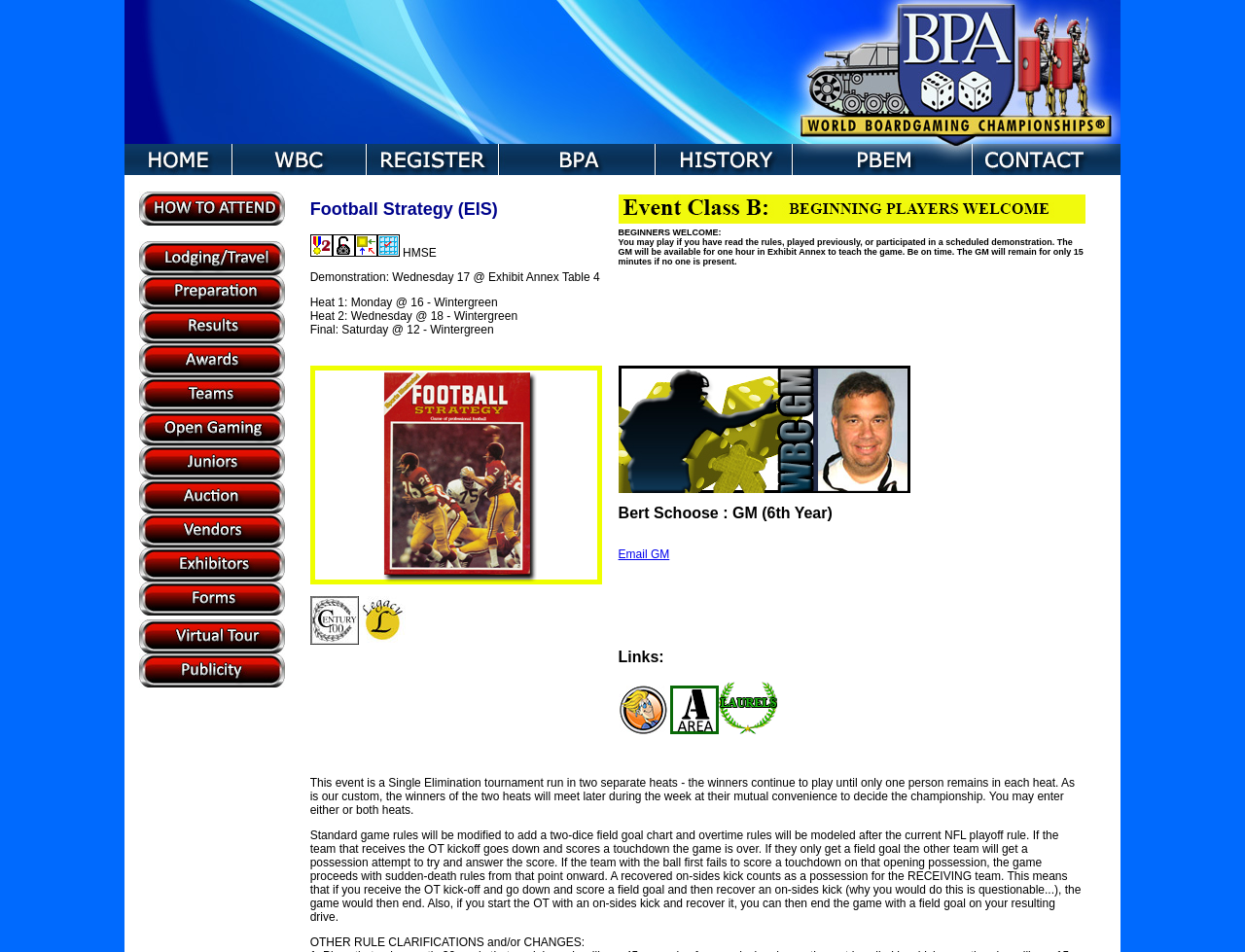Please mark the bounding box coordinates of the area that should be clicked to carry out the instruction: "View WBC Event Previews".

[0.112, 0.311, 0.229, 0.328]